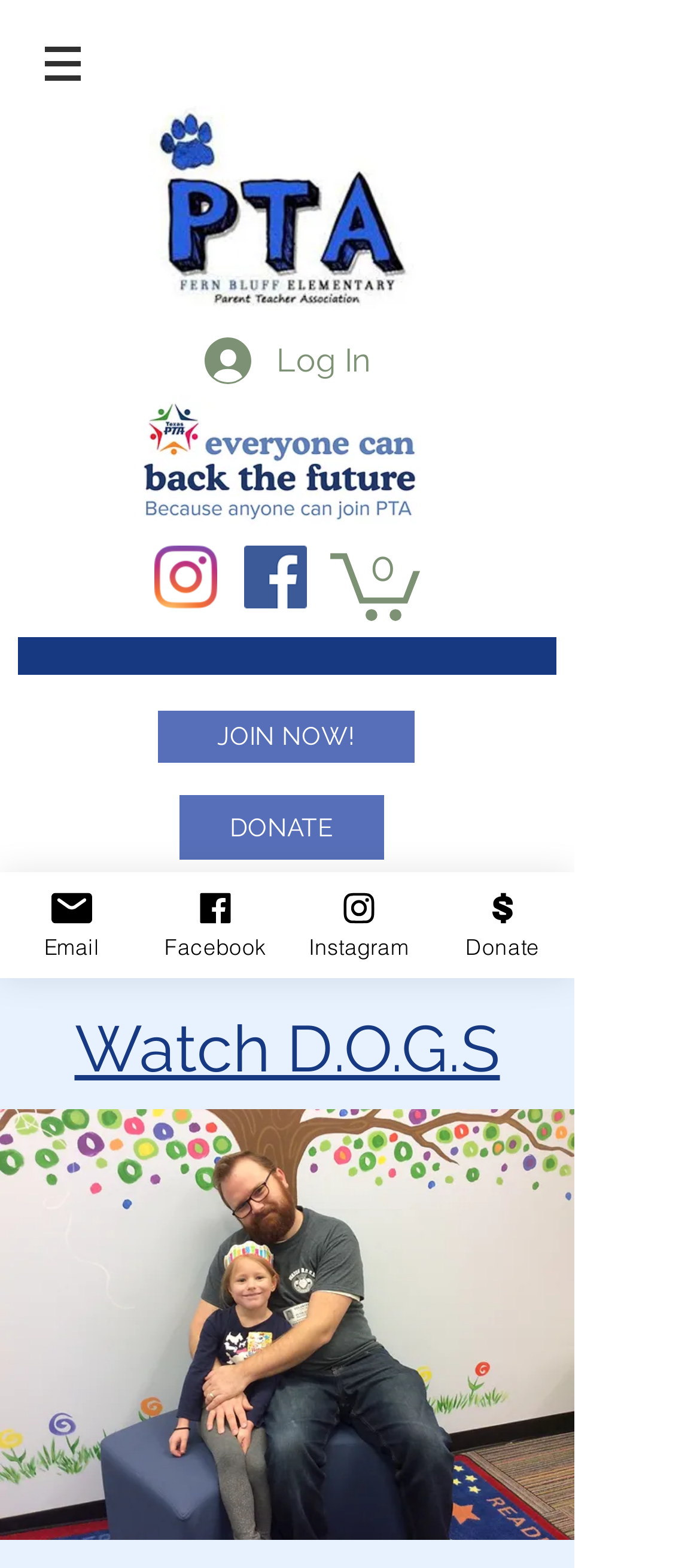Give a one-word or short-phrase answer to the following question: 
How many social media links are there in the Social Bar?

2